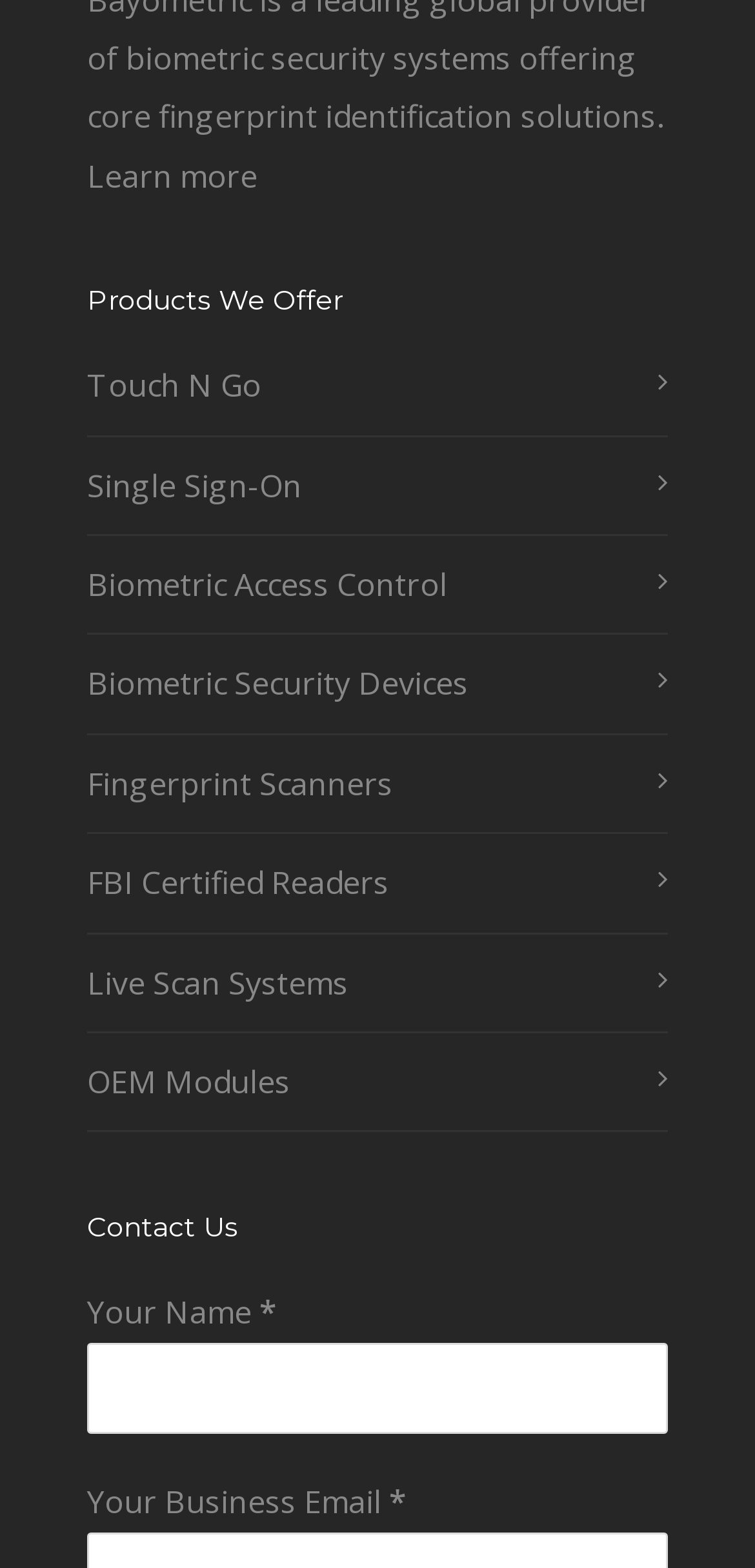Reply to the question with a single word or phrase:
How many form fields are under 'Contact Us'?

2